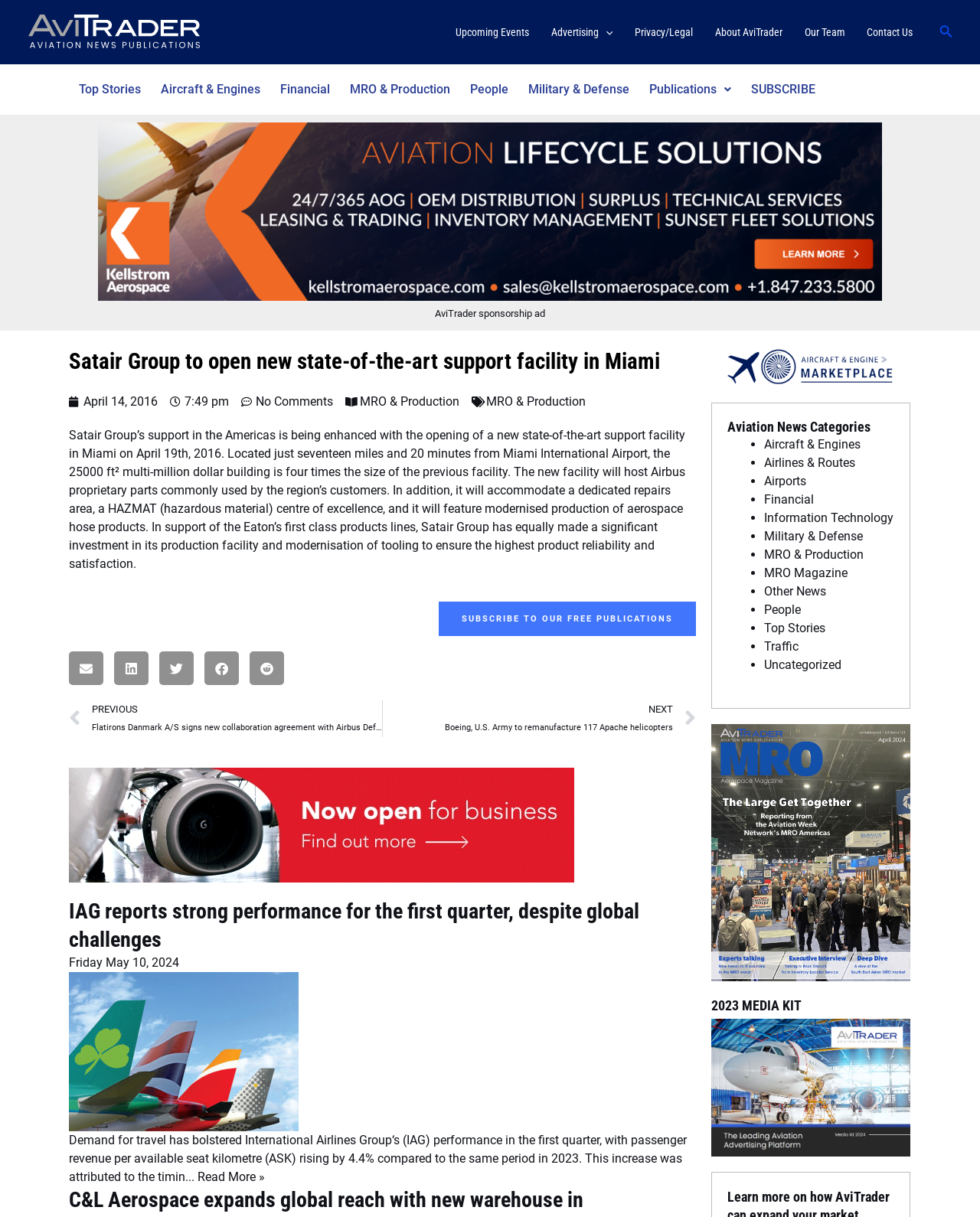Explain the webpage's design and content in an elaborate manner.

The webpage is an article from AviTrader Aviation News, with the title "Satair Group to open new state-of-the-art support facility in Miami". The article is dated April 14, 2016, and has no comments. The main content of the article is a block of text describing the new facility, its features, and its benefits.

At the top of the page, there is a navigation menu with links to various sections of the website, including "Upcoming Events", "Advertising", "Privacy/Legal", "About AviTrader", "Our Team", and "Contact Us". There is also a search icon link and a link to "Top Stories" on the top right corner.

Below the navigation menu, there are several links to different categories of aviation news, including "Aircraft & Engines", "Financial", "MRO & Production", "People", and "Military & Defense". These links are arranged horizontally across the page.

The main article is divided into two columns. The left column contains the article title, date, and content, while the right column has a section with links to share the article on various social media platforms, including email, LinkedIn, Twitter, Facebook, and Reddit.

Below the article, there are links to previous and next articles, as well as a section with a heading "Aviation News Categories" that lists various categories of aviation news, including "Aircraft & Engines", "Airlines & Routes", "Airports", "Financial", and others.

The page also has several images, including the AviTrader Aviation News logo, a sponsorship ad, and an image related to the article "IAG reports strong performance for the first quarter, despite global challenges".